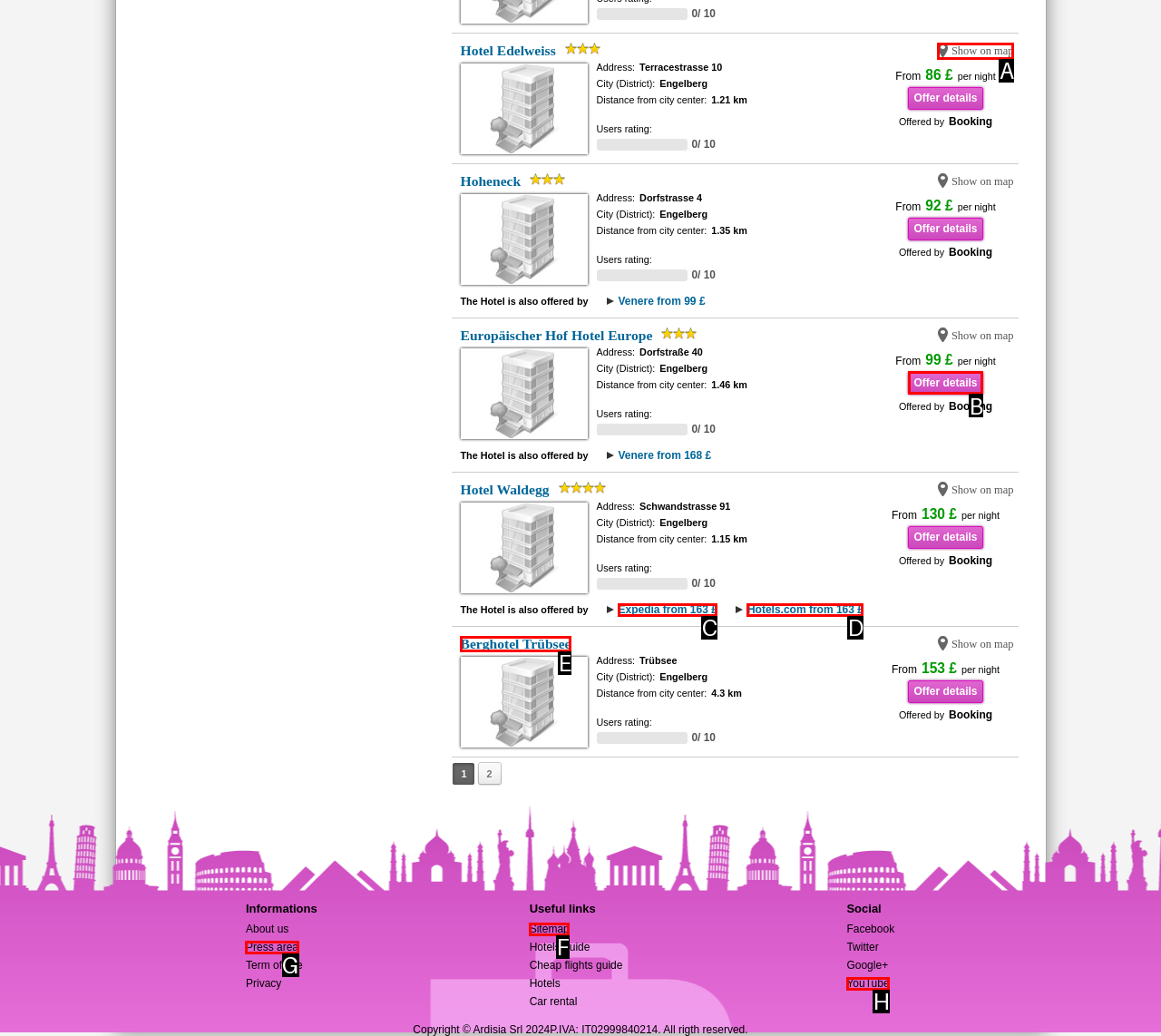Tell me which one HTML element best matches the description: Show on map
Answer with the option's letter from the given choices directly.

A